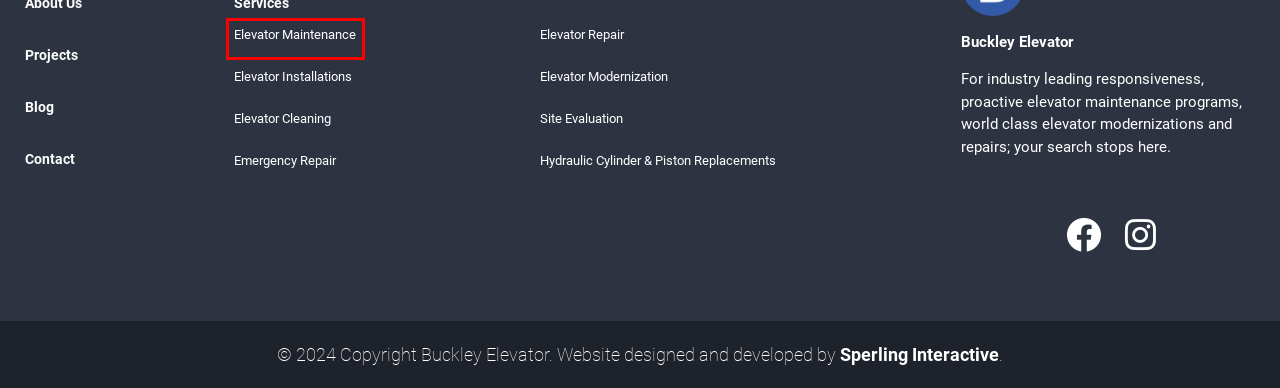You have a screenshot of a webpage with a red rectangle bounding box around a UI element. Choose the best description that matches the new page after clicking the element within the bounding box. The candidate descriptions are:
A. Elevator Upgrades for Enhanced Performance | Buckley Elevator
B. New Elevator Installations - Quality Assured | Buckley Elevator
C. Sperling Interactive | Digital Marketing Agency in Salem, MA
D. On-site Elevator Evaluation | Buckley Elevator
E. Effective Elevator Entrapments Solutions | Buckley Elevator
F. Comprehensive Elevator Maintenance | Buckley Elevator
G. Emergency Elevator Repair - Quick & Reliable | Buckley Elevator
H. Quality Elevator Replacement Services | Buckley Elevator

F